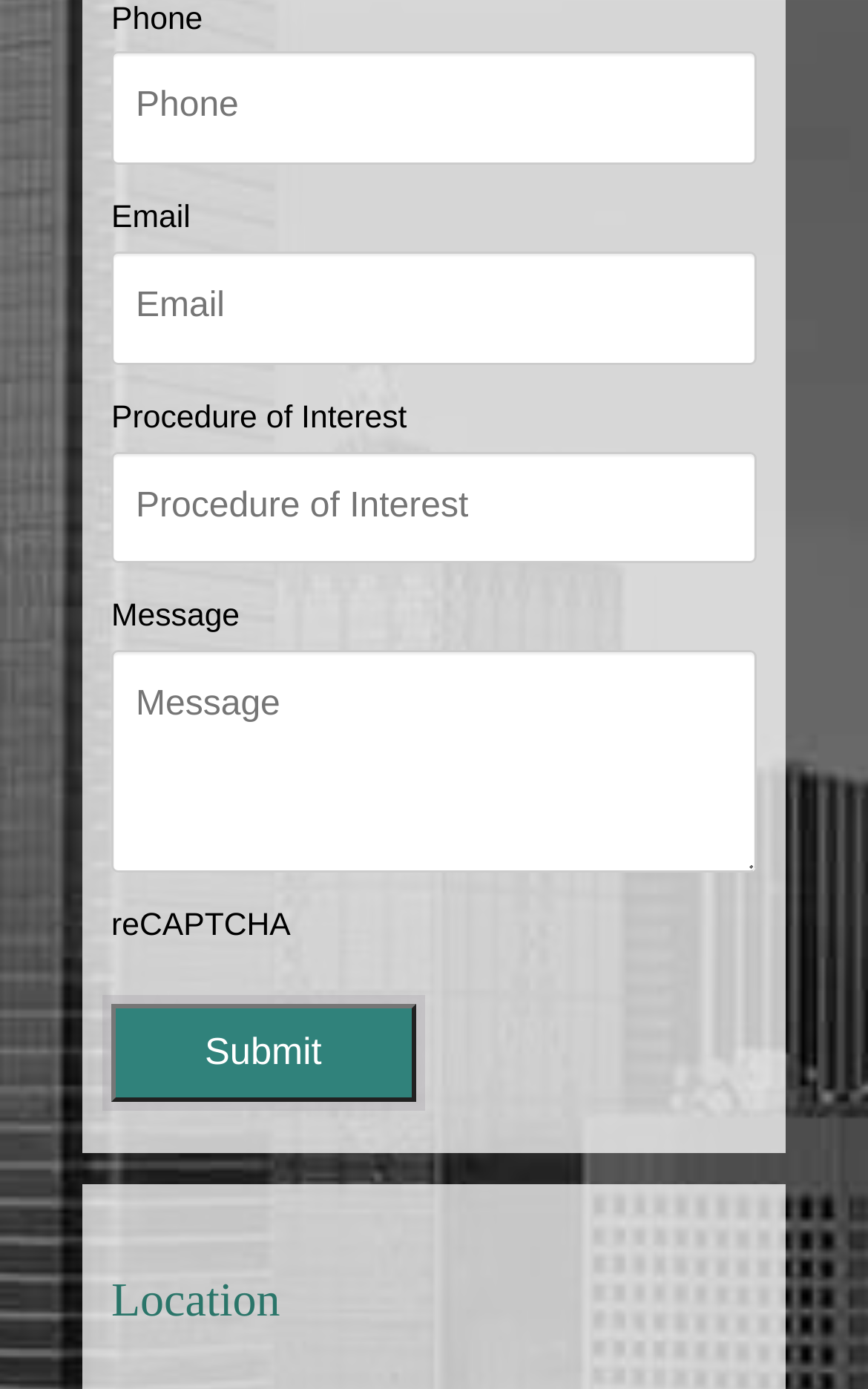Given the element description: "name="input_7" placeholder="Message"", predict the bounding box coordinates of this UI element. The coordinates must be four float numbers between 0 and 1, given as [left, top, right, bottom].

[0.128, 0.468, 0.872, 0.629]